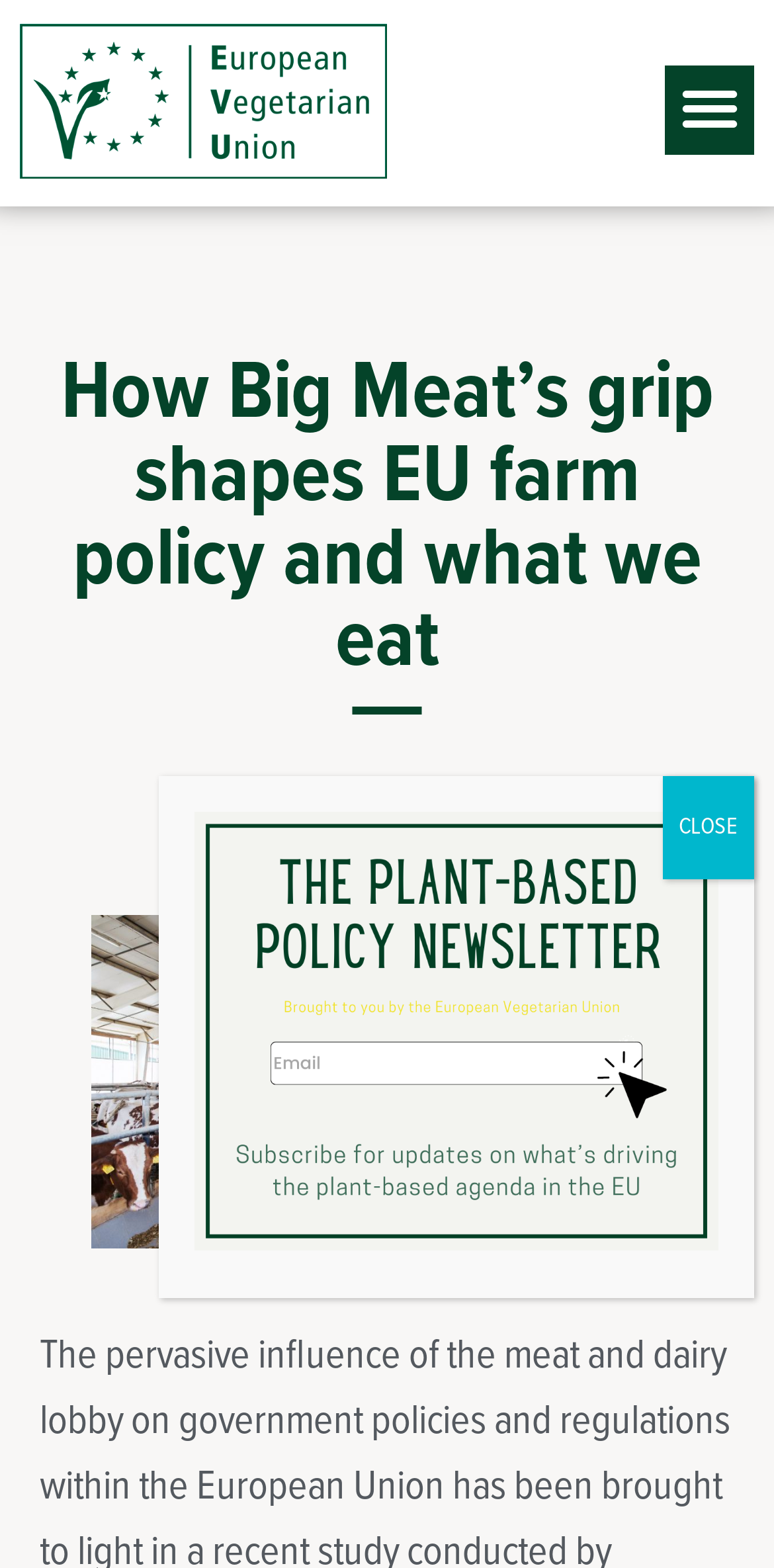Is the menu toggle button expanded?
Look at the screenshot and respond with a single word or phrase.

False